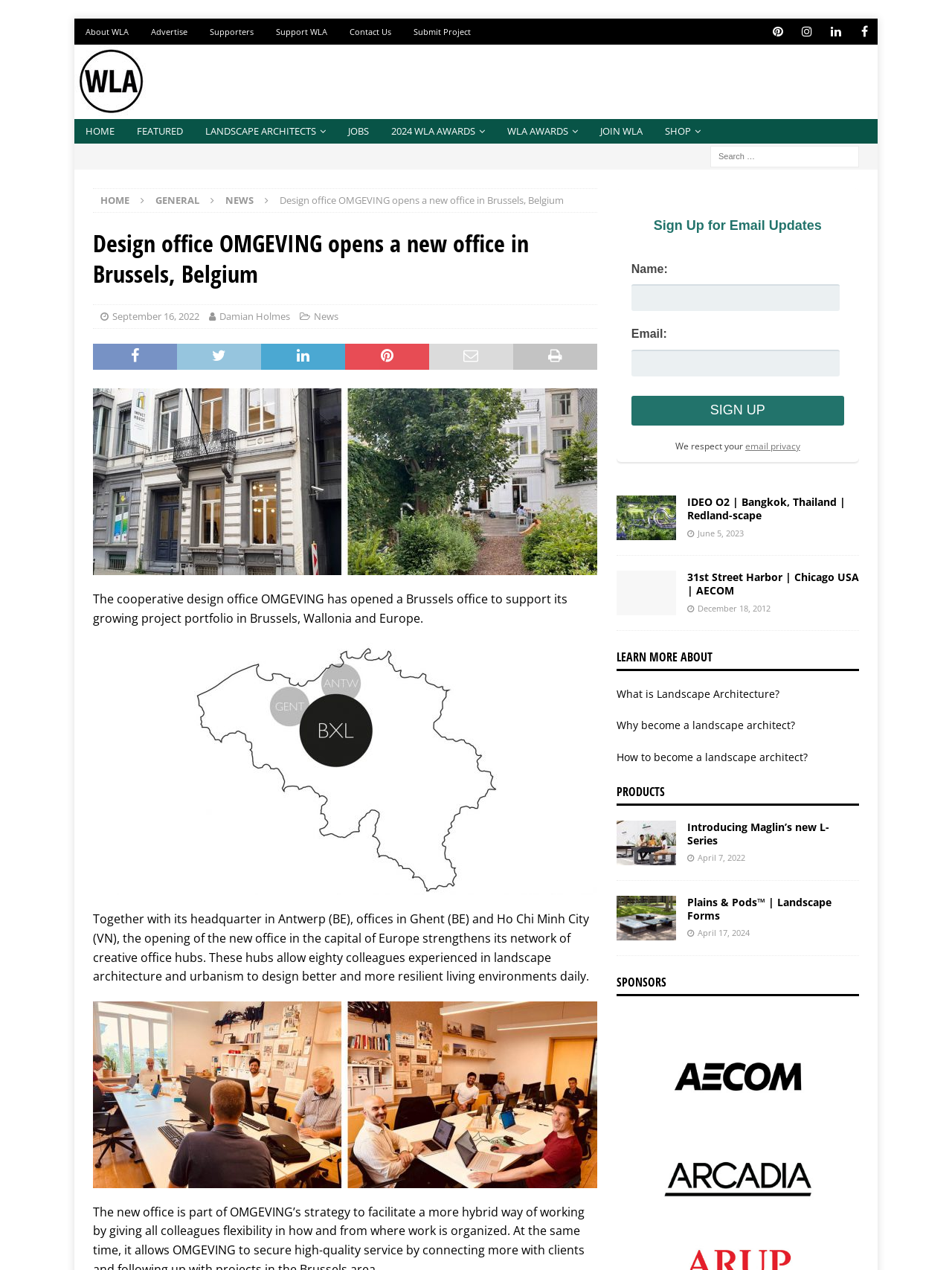Pinpoint the bounding box coordinates of the clickable element to carry out the following instruction: "Learn more about landscape architecture."

[0.647, 0.541, 0.819, 0.552]